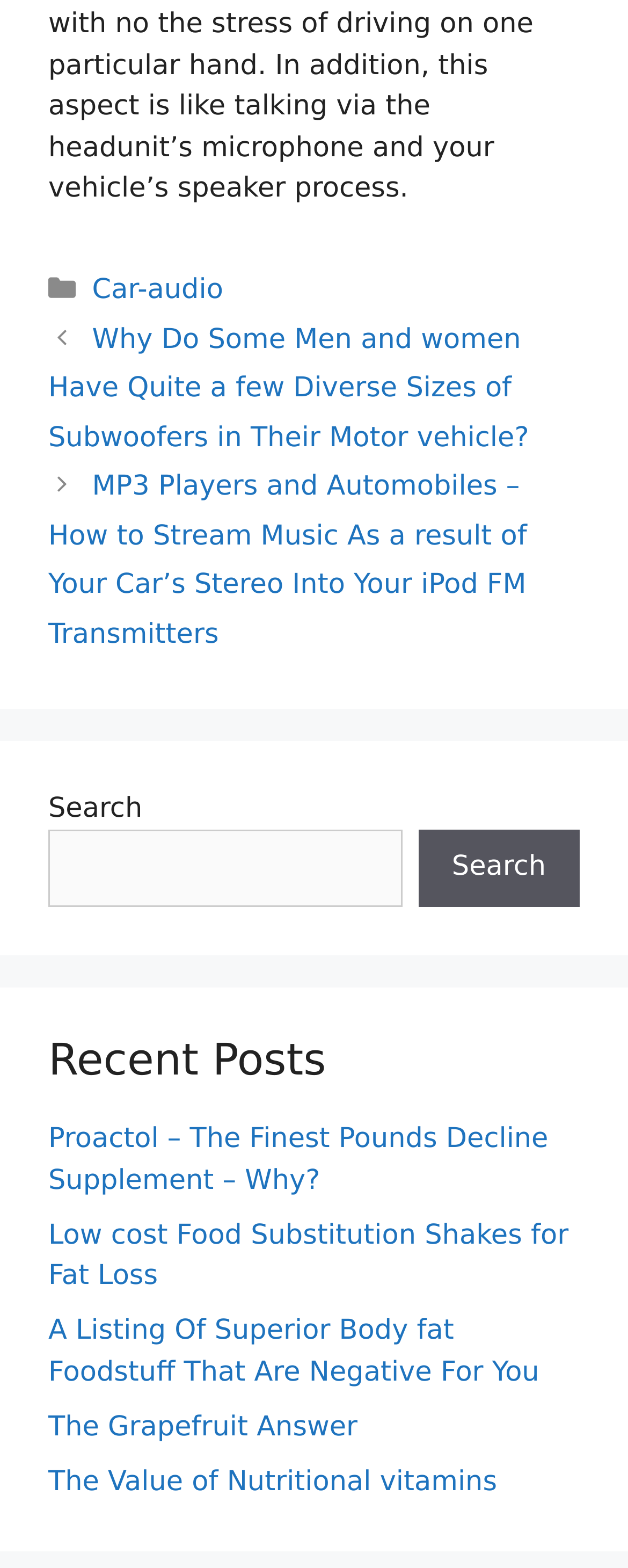Provide the bounding box coordinates for the area that should be clicked to complete the instruction: "Close the dialog".

None